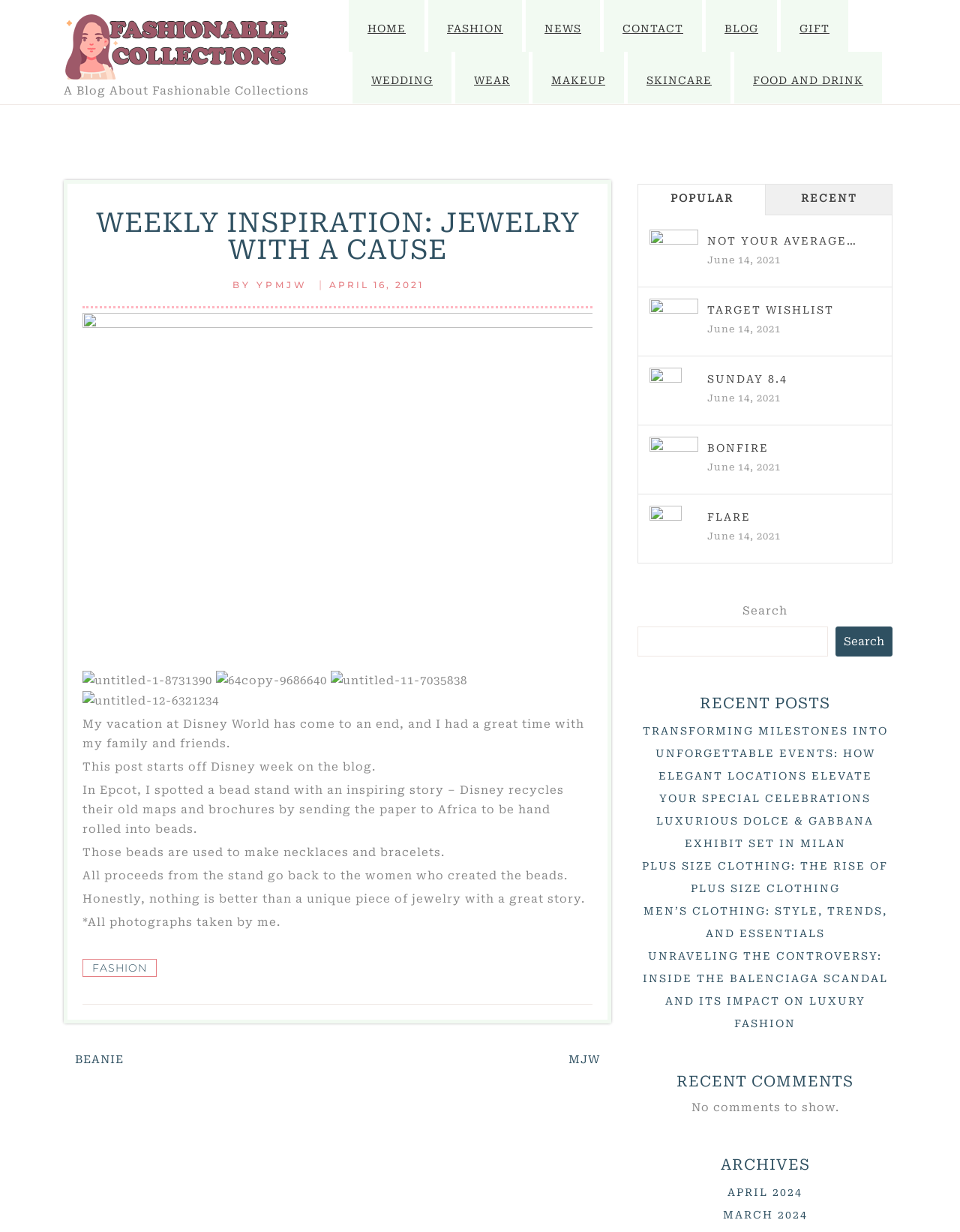Provide a brief response to the question using a single word or phrase: 
How many links are in the navigation section?

2